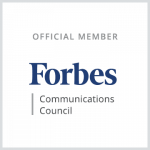What does the badge signify?
Look at the image and answer with only one word or phrase.

Commitment to excellence